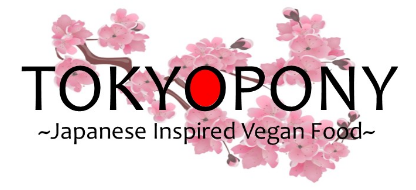Please respond to the question using a single word or phrase:
What is the significance of the pink cherry blossom flowers?

cultural significance